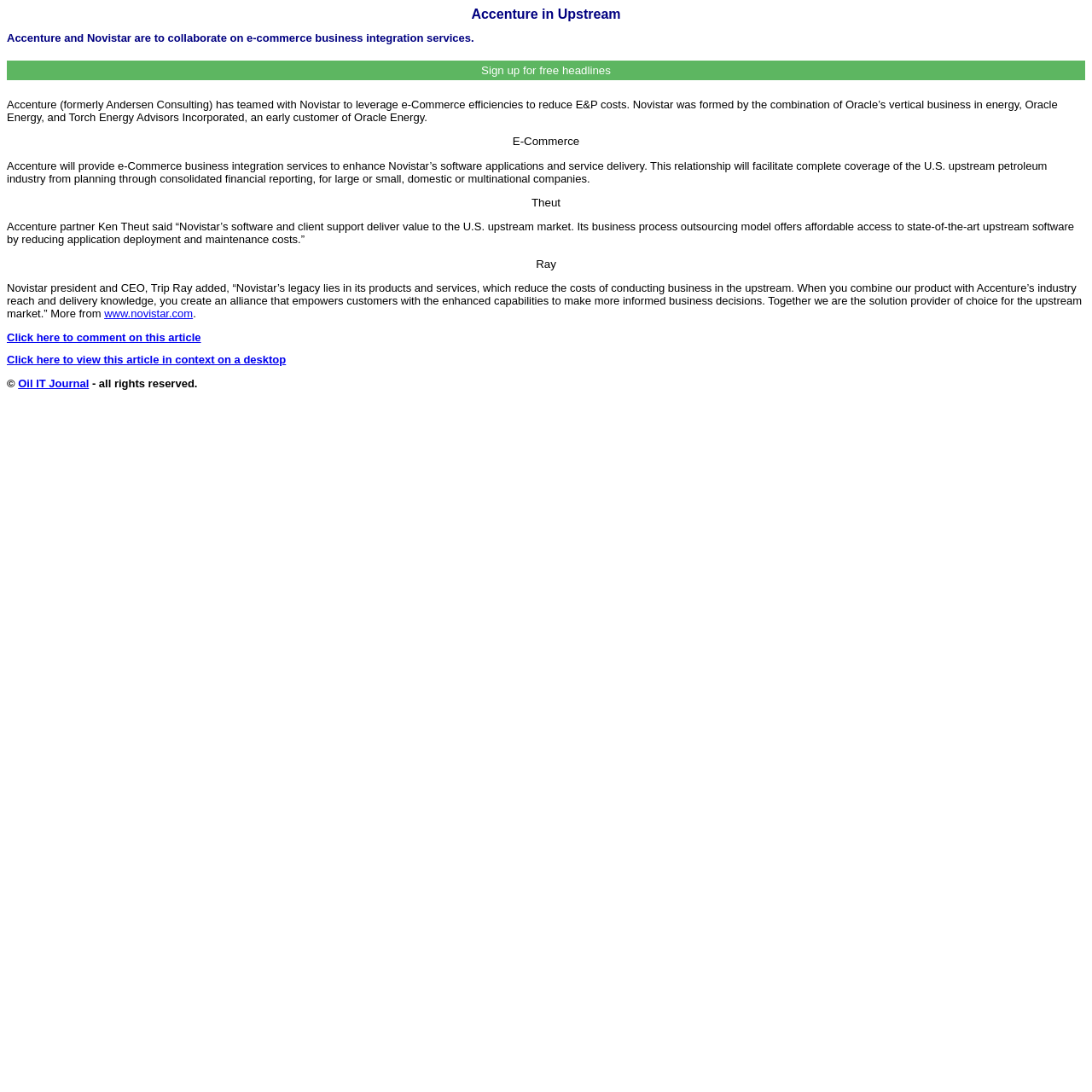Find the UI element described as: "Oil IT Journal" and predict its bounding box coordinates. Ensure the coordinates are four float numbers between 0 and 1, [left, top, right, bottom].

[0.017, 0.346, 0.081, 0.357]